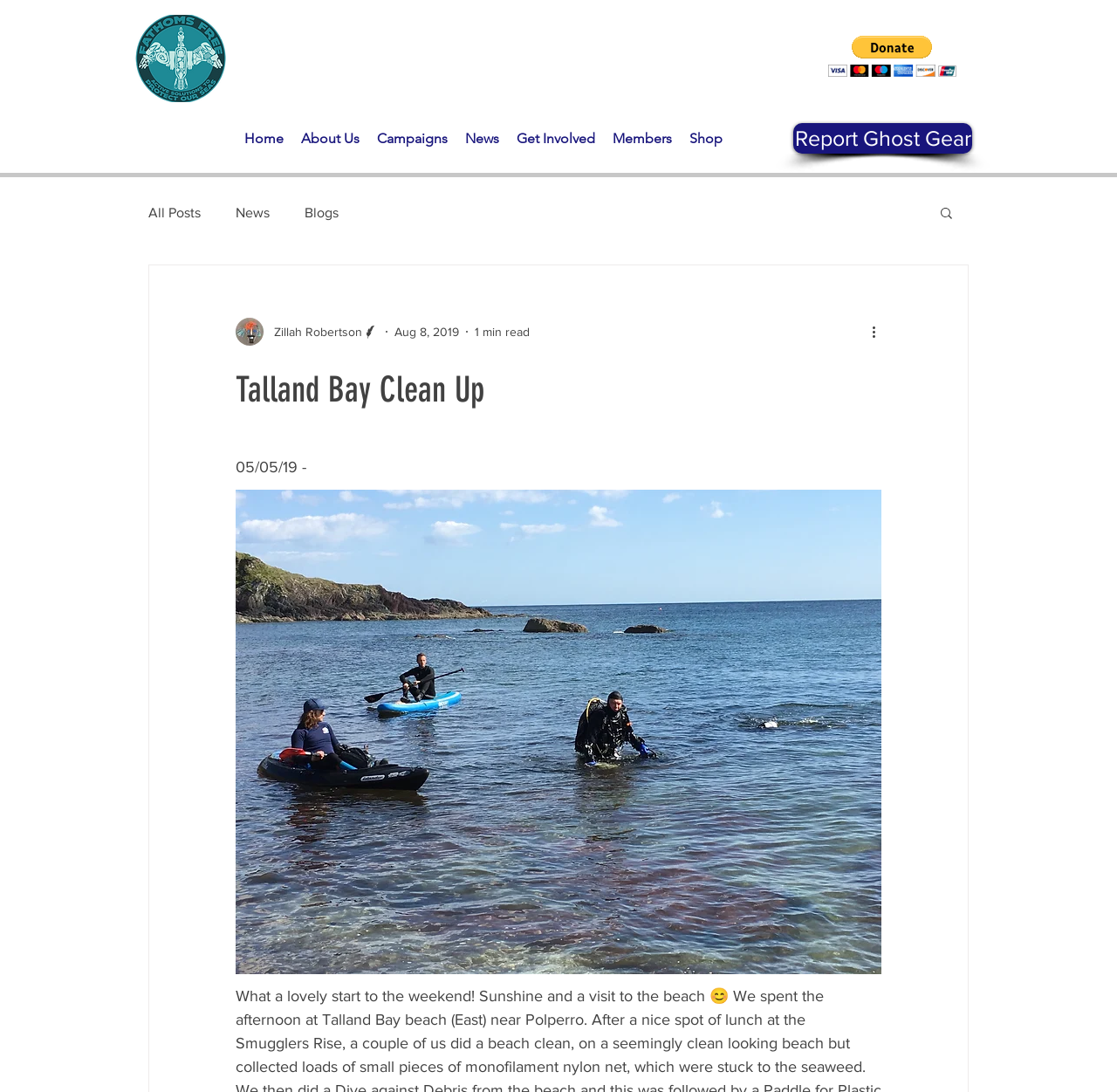How many links are there in the 'Site' navigation menu? Based on the image, give a response in one word or a short phrase.

6